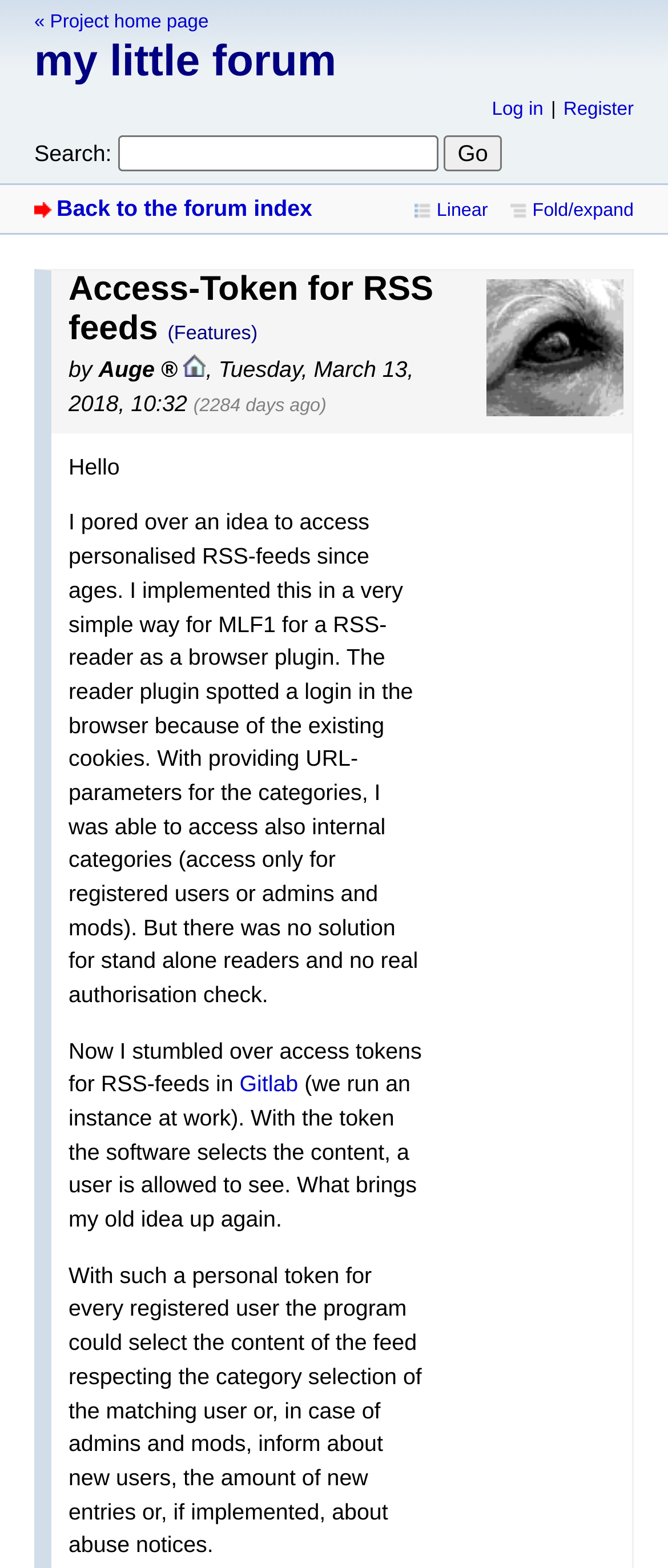Please find the bounding box for the following UI element description. Provide the coordinates in (top-left x, top-left y, bottom-right x, bottom-right y) format, with values between 0 and 1: my little forum

[0.051, 0.024, 0.503, 0.055]